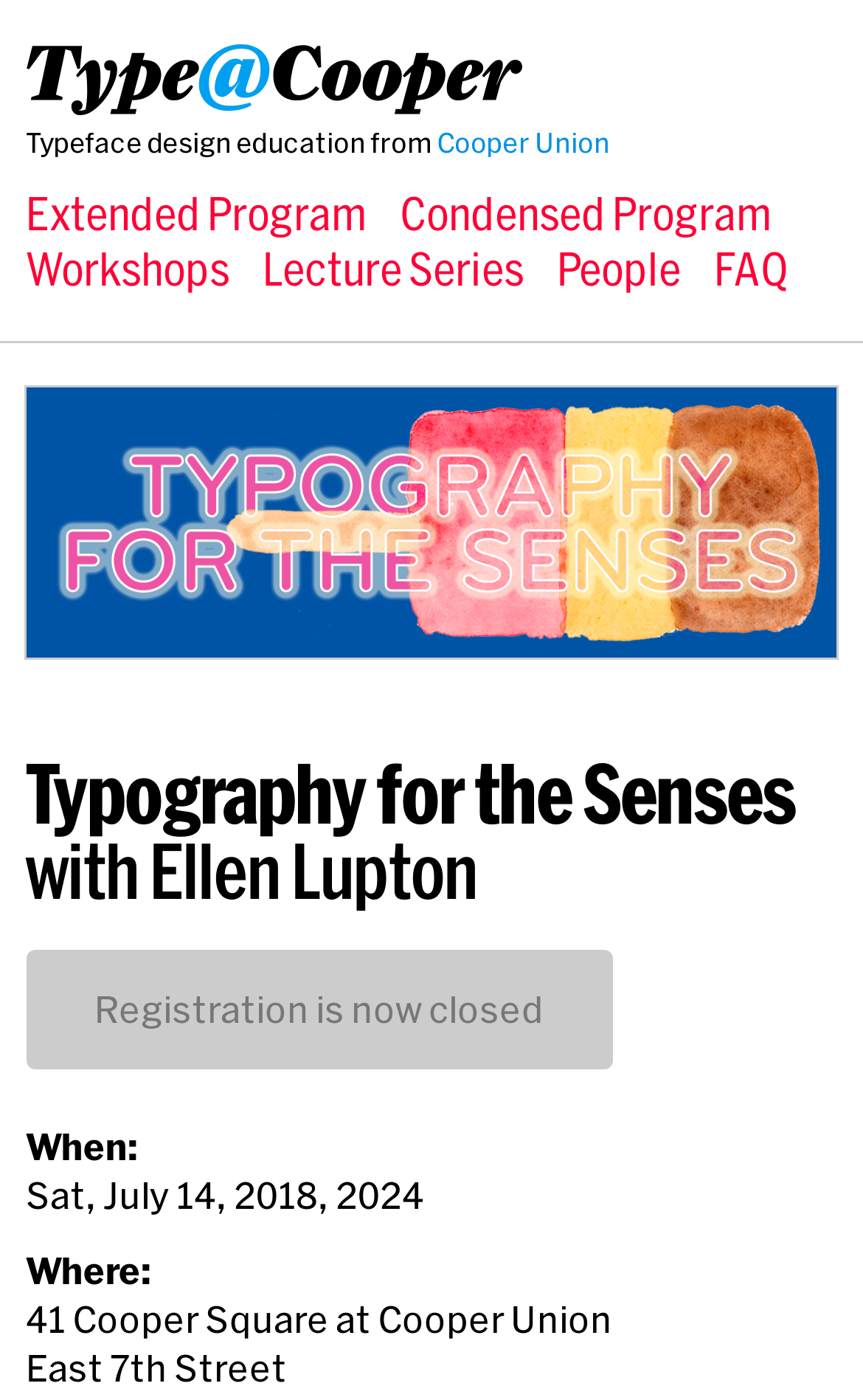Please find and report the bounding box coordinates of the element to click in order to perform the following action: "click on the Type@Cooper link". The coordinates should be expressed as four float numbers between 0 and 1, in the format [left, top, right, bottom].

[0.03, 0.044, 0.625, 0.073]